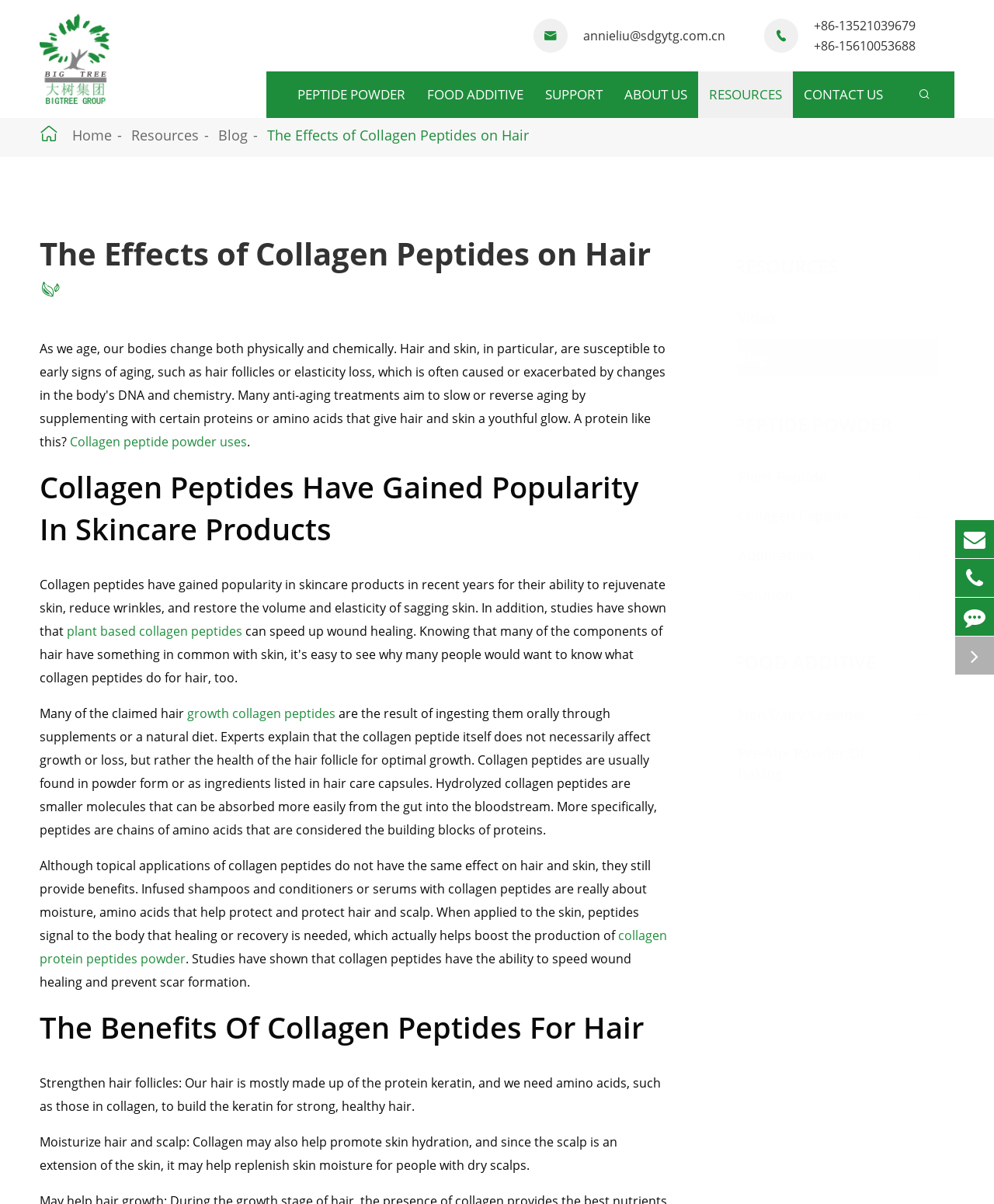What is the benefit of collagen peptides for hair?
Refer to the screenshot and deliver a thorough answer to the question presented.

I found this information by reading the section on the webpage titled 'The Benefits Of Collagen Peptides For Hair', which states that 'Strengthen hair follicles: Our hair is mostly made up of the protein keratin, and we need amino acids, such as those in collagen, to build the keratin for strong, healthy hair.'